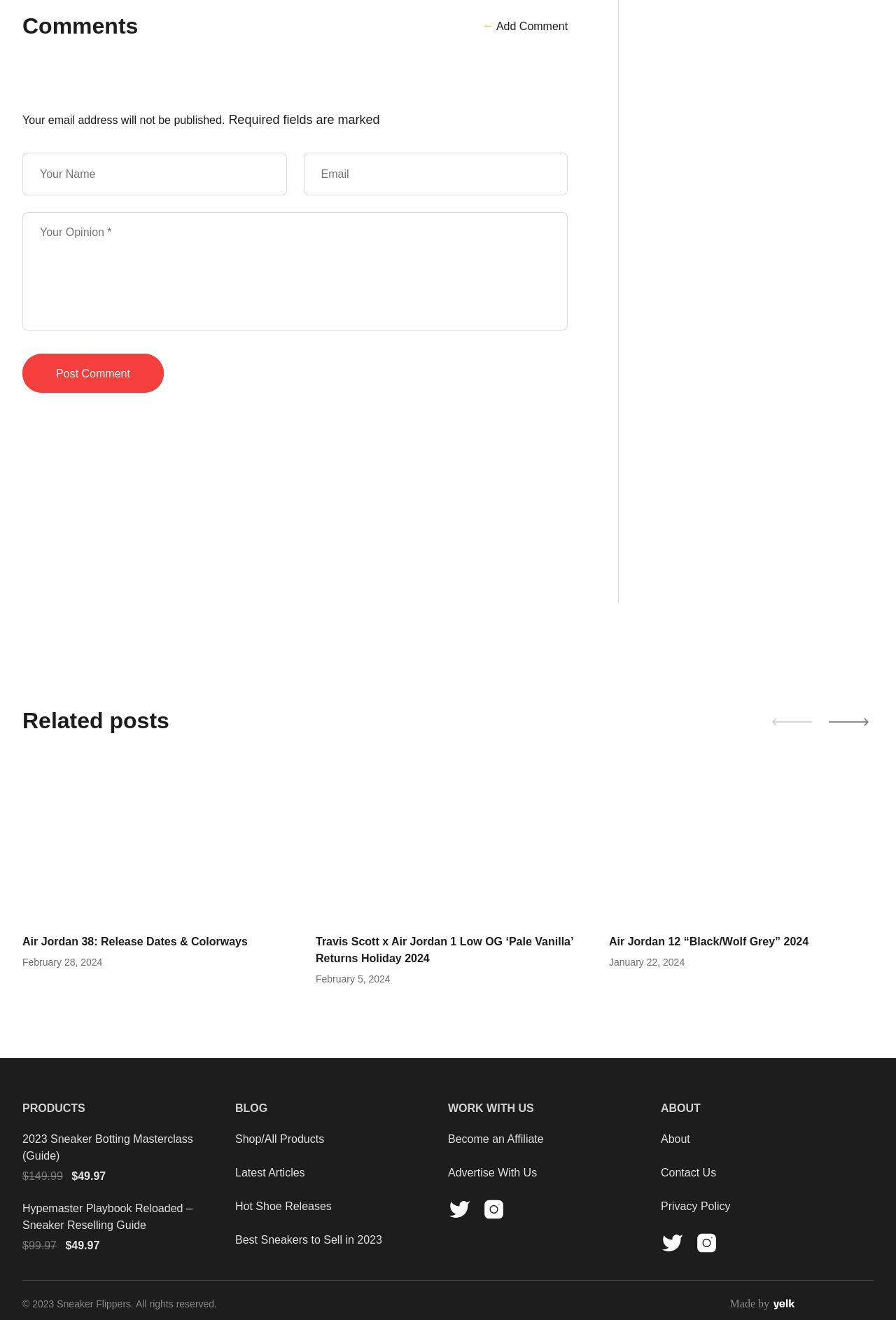Determine the bounding box coordinates of the clickable region to follow the instruction: "Enter your name".

[0.025, 0.116, 0.32, 0.148]